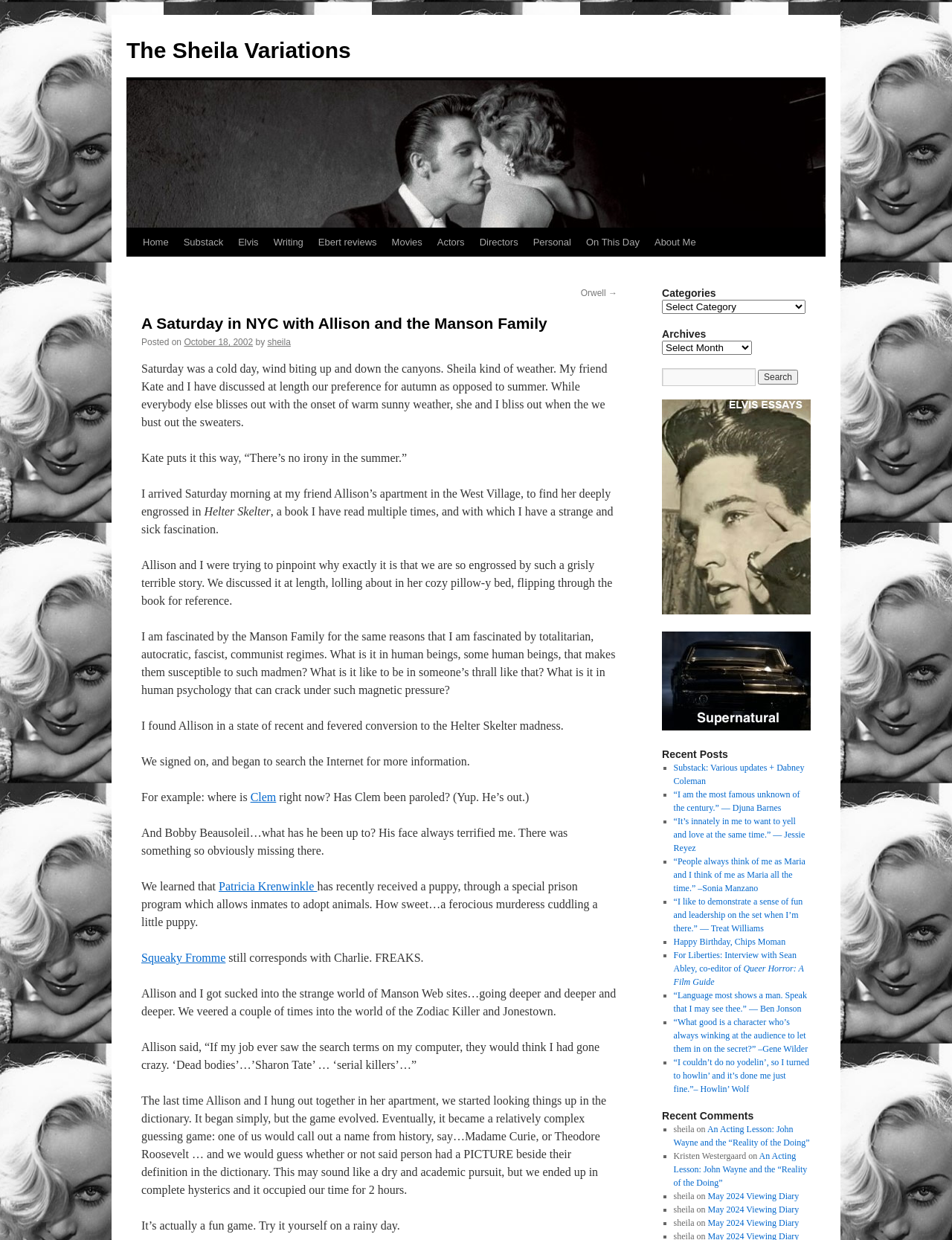Respond concisely with one word or phrase to the following query:
What is the name of the person the author is talking to?

Allison